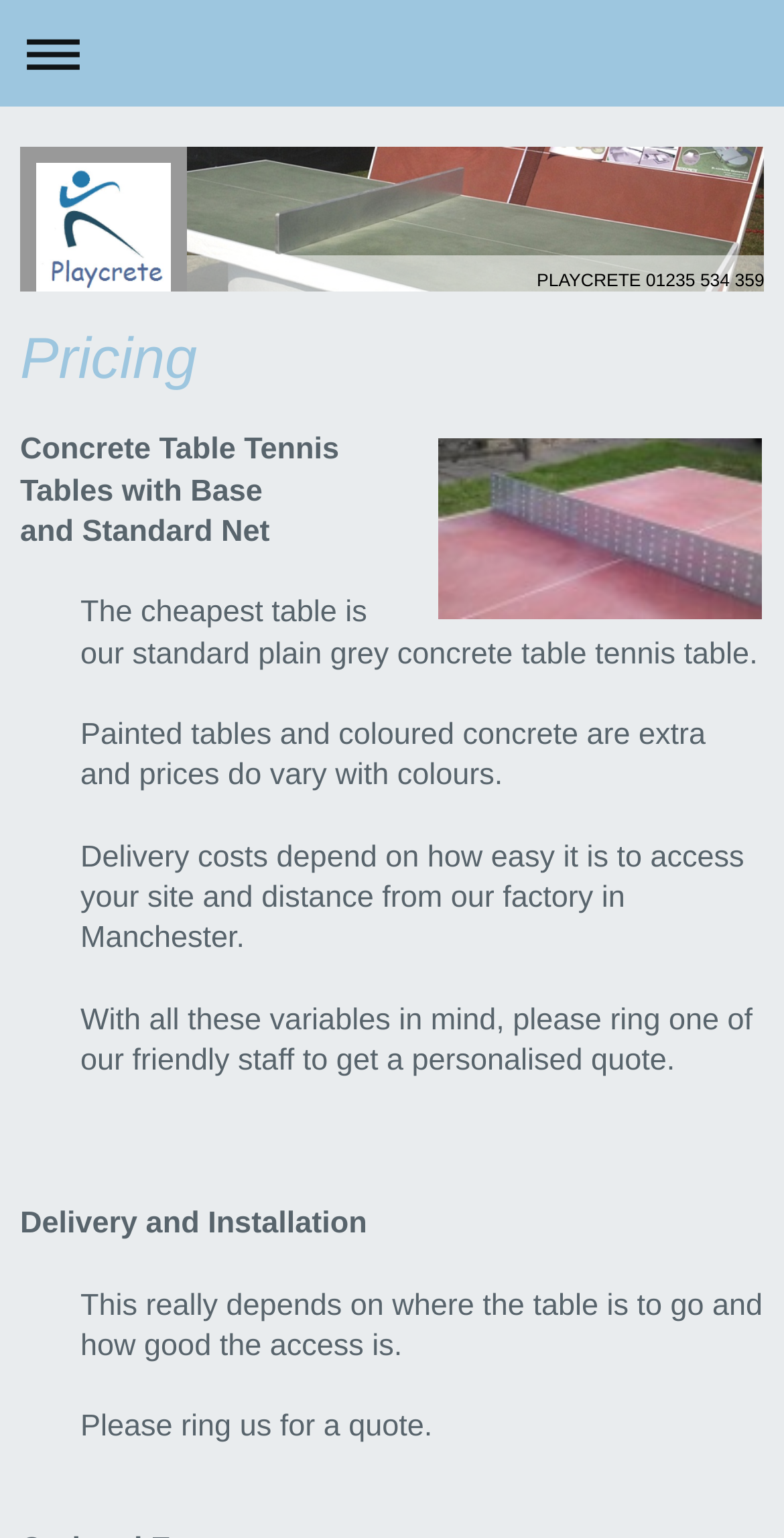Determine the bounding box coordinates of the UI element that matches the following description: "Expand/collapse navigation". The coordinates should be four float numbers between 0 and 1 in the format [left, top, right, bottom].

[0.013, 0.007, 0.987, 0.063]